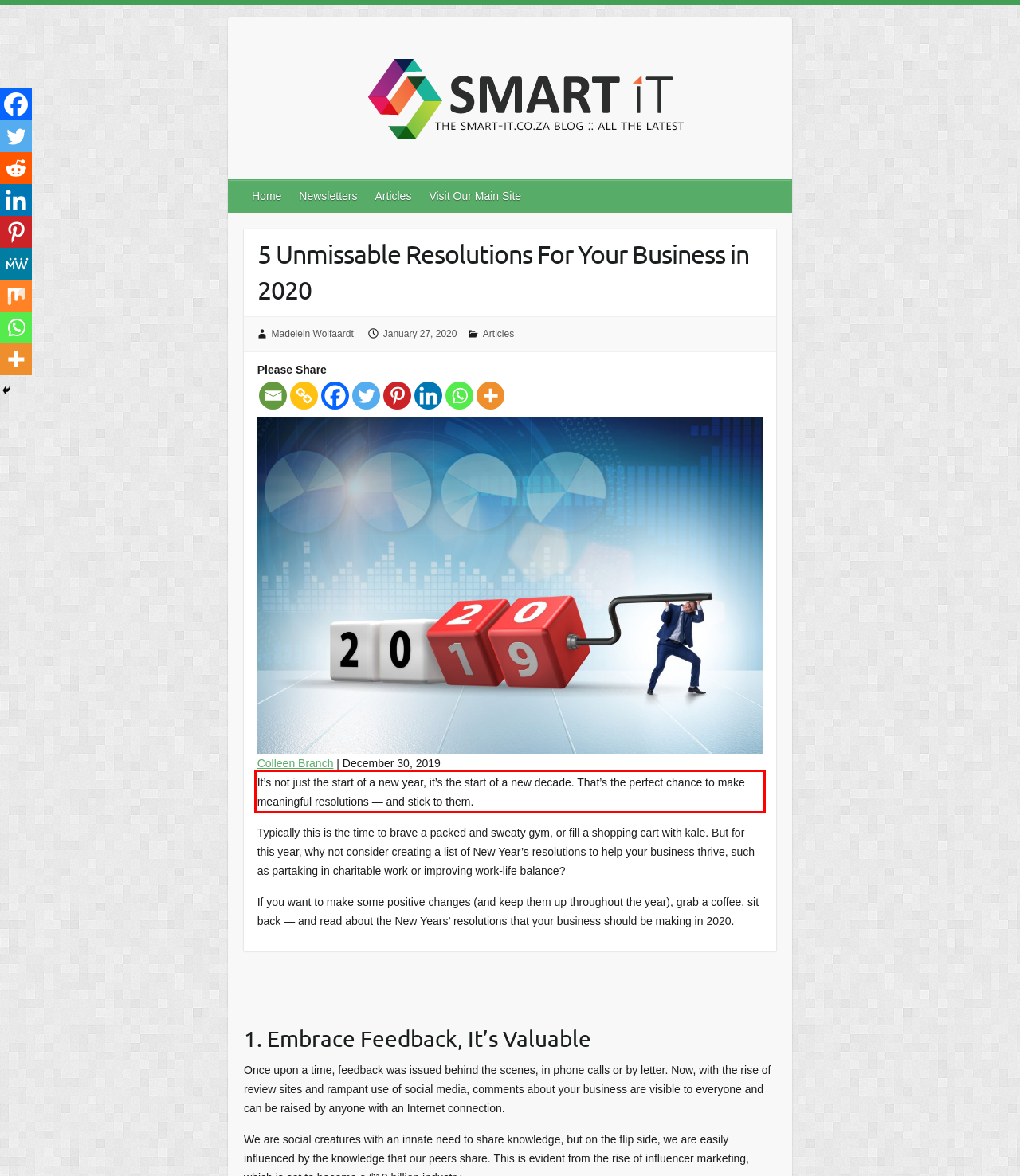Given the screenshot of the webpage, identify the red bounding box, and recognize the text content inside that red bounding box.

It’s not just the start of a new year, it’s the start of a new decade. That’s the perfect chance to make meaningful resolutions — and stick to them.